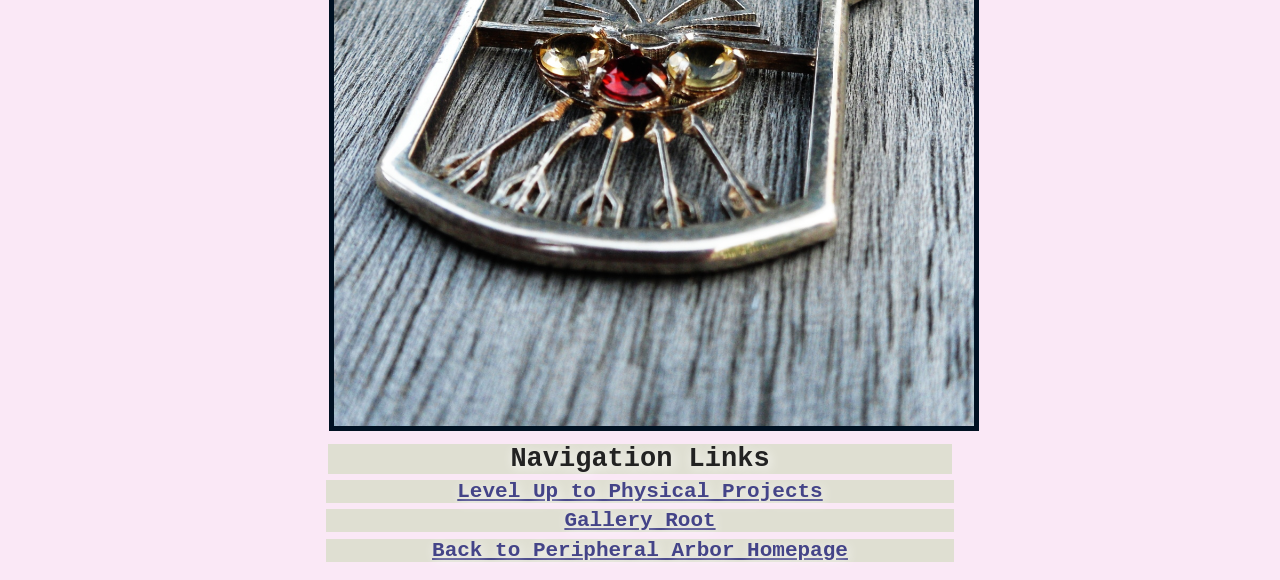For the given element description Gallery Root, determine the bounding box coordinates of the UI element. The coordinates should follow the format (top-left x, top-left y, bottom-right x, bottom-right y) and be within the range of 0 to 1.

[0.25, 0.892, 0.75, 0.933]